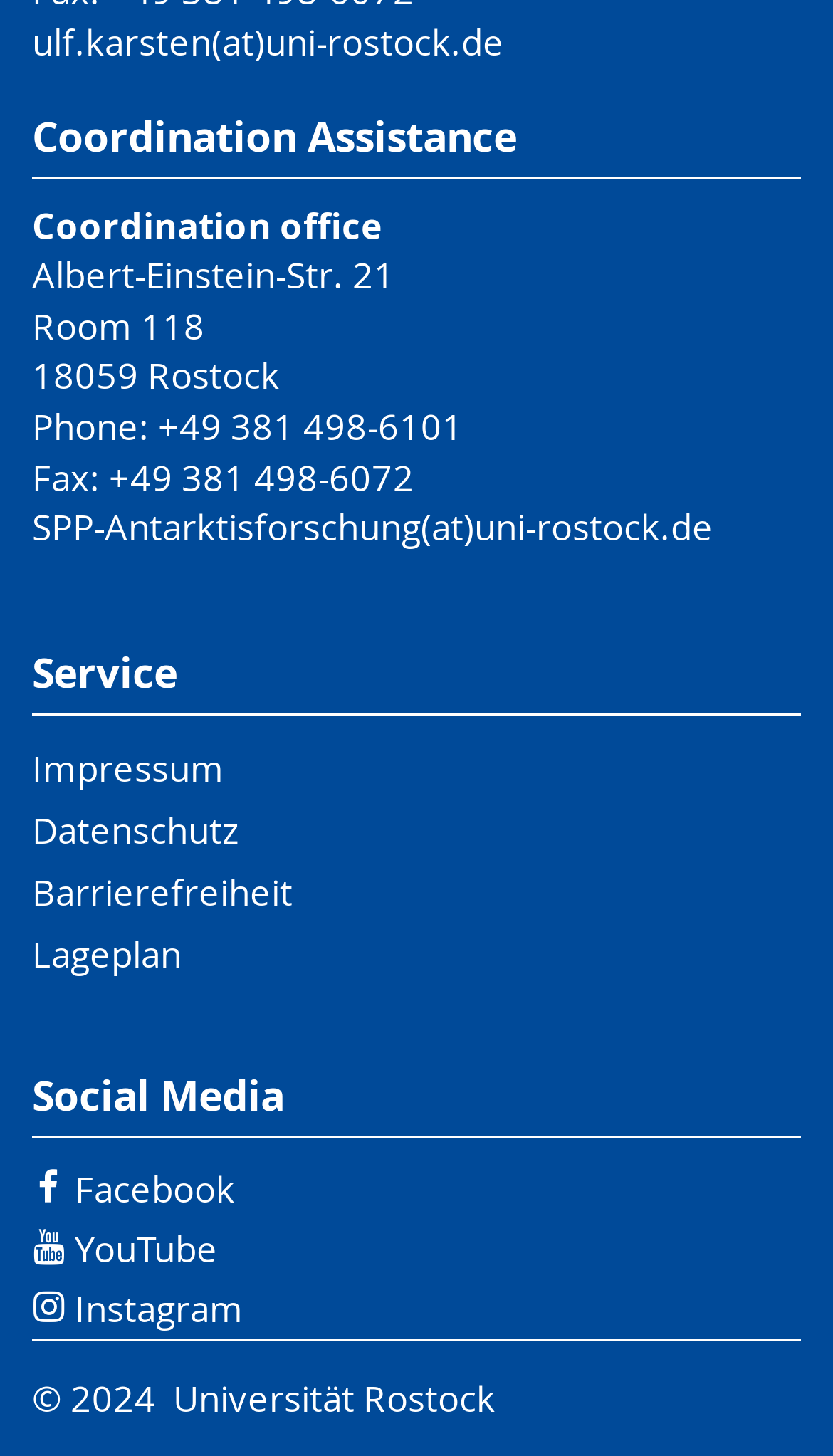Please specify the coordinates of the bounding box for the element that should be clicked to carry out this instruction: "View the service page". The coordinates must be four float numbers between 0 and 1, formatted as [left, top, right, bottom].

[0.038, 0.443, 0.962, 0.491]